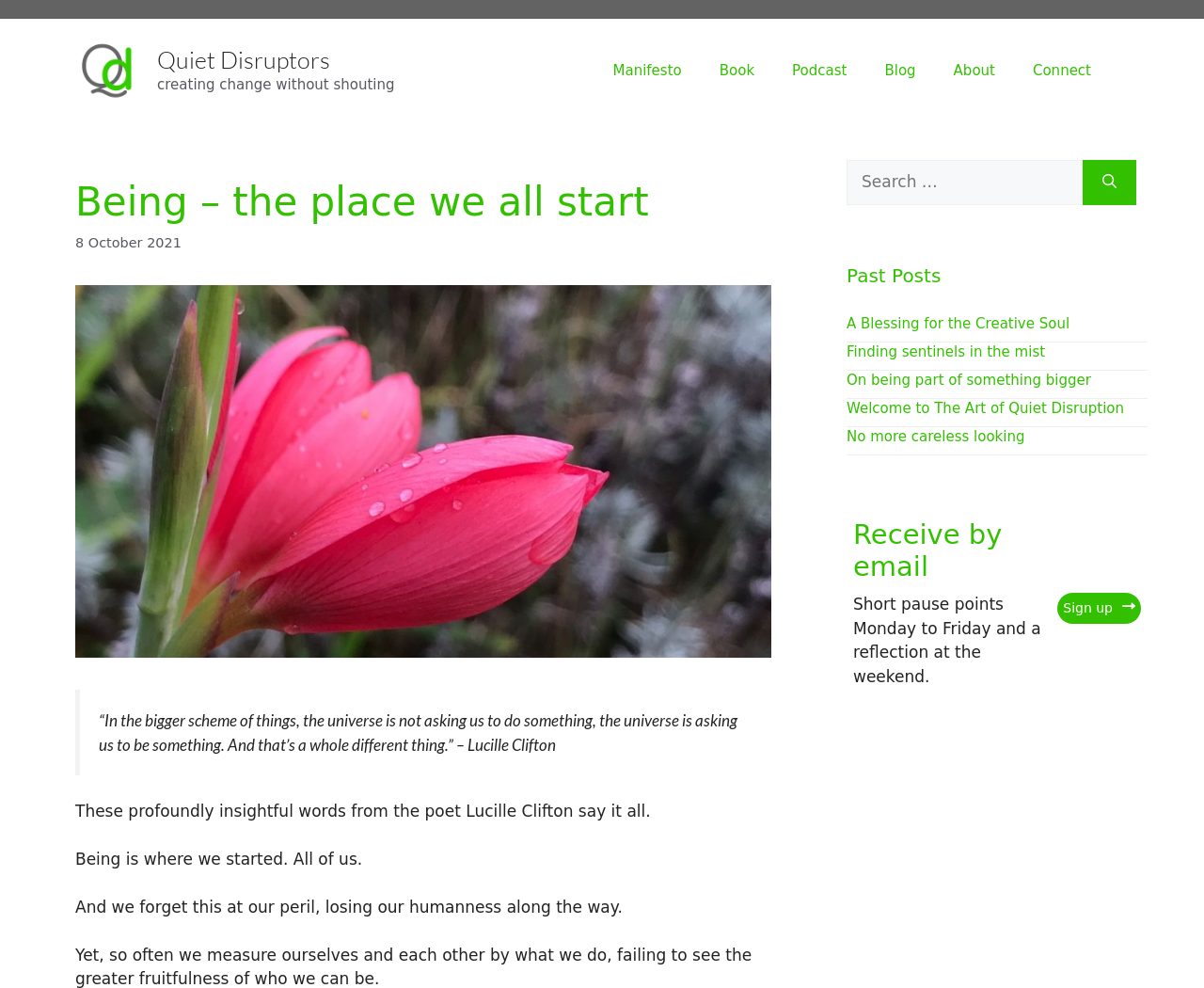Please predict the bounding box coordinates of the element's region where a click is necessary to complete the following instruction: "Read about anarchist prisoners". The coordinates should be represented by four float numbers between 0 and 1, i.e., [left, top, right, bottom].

None